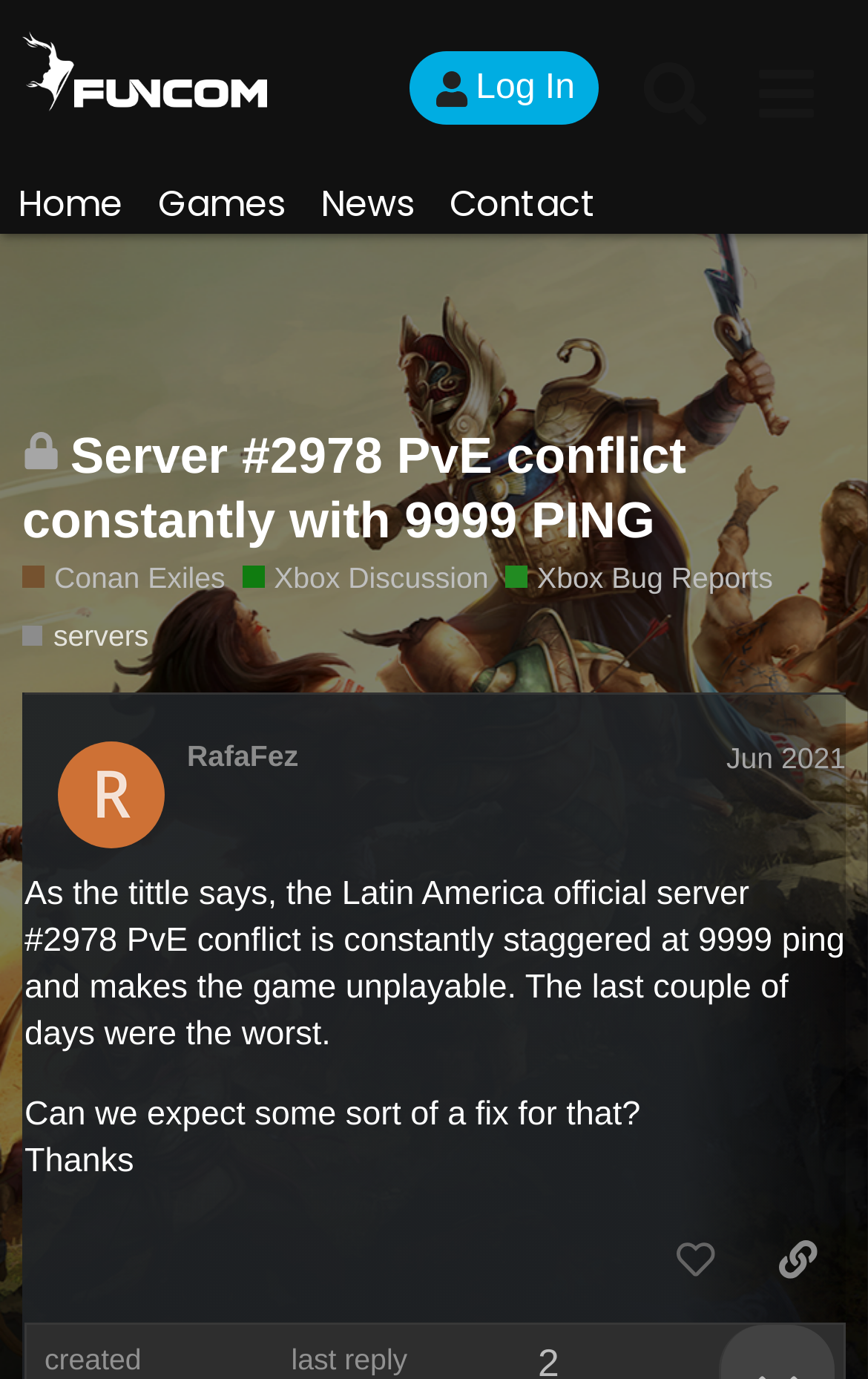Extract the top-level heading from the webpage and provide its text.

Server #2978 PvE conflict constantly with 9999 PING